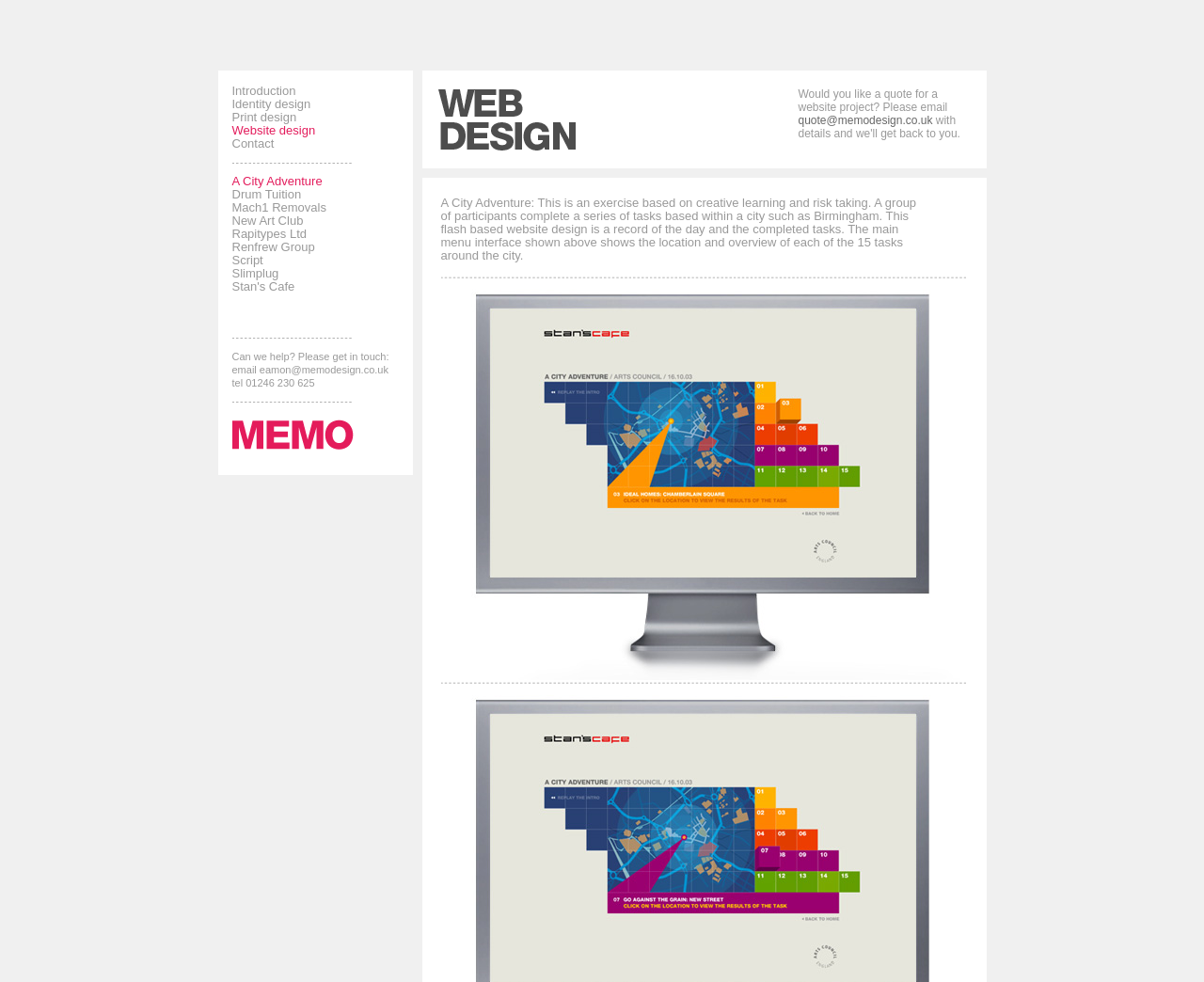Locate the bounding box coordinates of the area that needs to be clicked to fulfill the following instruction: "Visit Stan's Cafe". The coordinates should be in the format of four float numbers between 0 and 1, namely [left, top, right, bottom].

[0.193, 0.284, 0.245, 0.299]